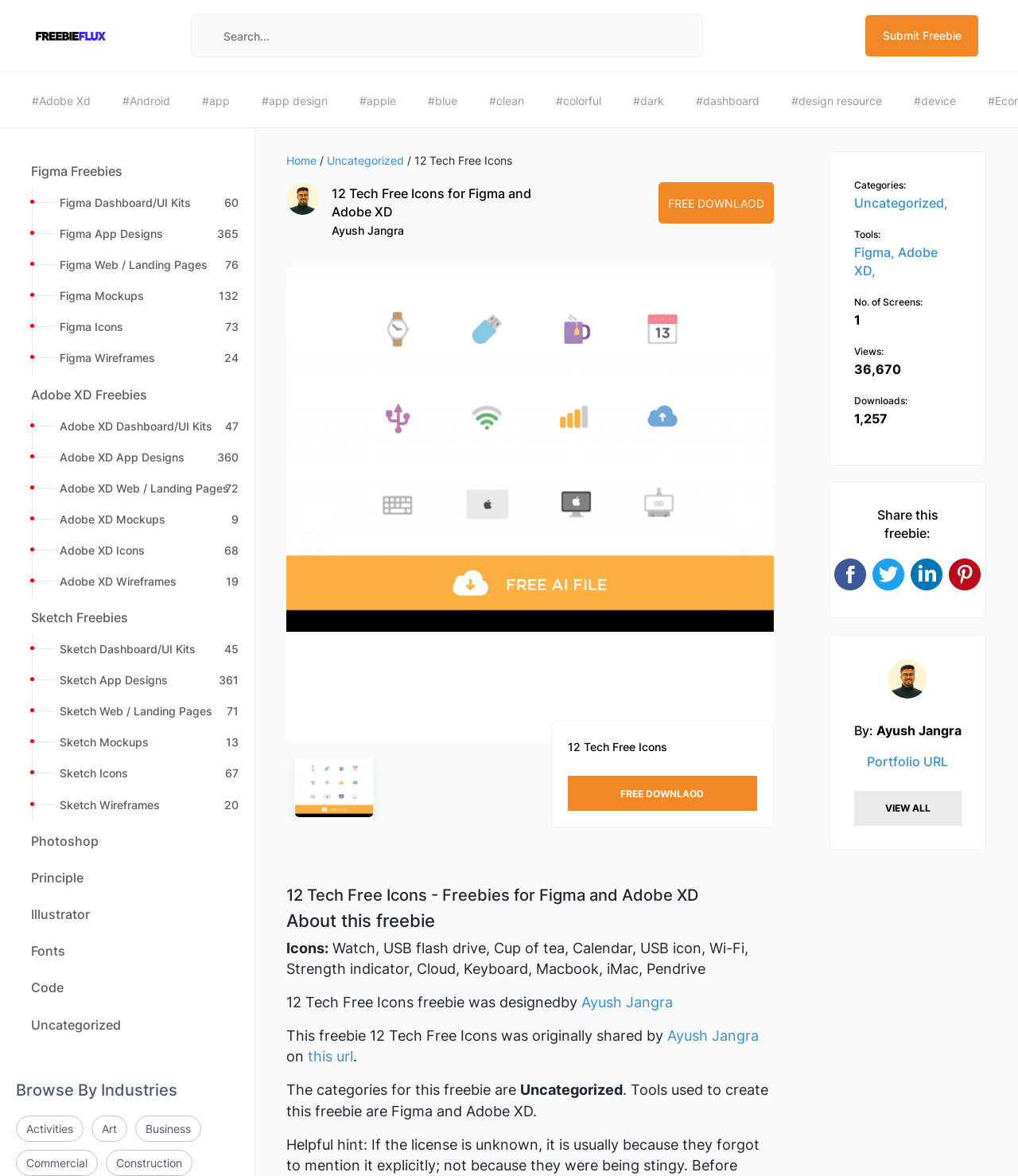Give a detailed account of the webpage.

This webpage is about a freebie called "12 Tech Free Icons" designed by Ayush Jangra, which can be used with Figma and Adobe XD. At the top left, there is a link to "FreebieFlux" with an accompanying image. Next to it, there is a search bar with a placeholder text "Search...". On the top right, there is a link to "Submit Freebie".

Below the top section, there are several categories listed horizontally, including "#Adobe Xd", "#Android", "#app", and many others. These categories are links, and they take up about half of the screen width.

On the left side of the page, there are three sections: "Figma Freebies", "Adobe XD Freebies", and "Sketch Freebies". Each section has a heading and several links to freebies, such as "Figma Dashboard/UI Kits 60" and "Adobe XD App Designs 360". These links are organized in a vertical list.

In the middle of the page, there is a section dedicated to the "12 Tech Free Icons" freebie. It has a heading, a description, and an image of the icons. The icons include a watch, a USB flash drive, a cup of tea, and many others. Below the image, there is information about the freebie, including the designer's name, Ayush Jangra.

At the bottom of the page, there are navigation buttons "Previous" and "Next", as well as a link to download the freebie. There is also a section with a heading "About this freebie" and a brief description of the freebie.